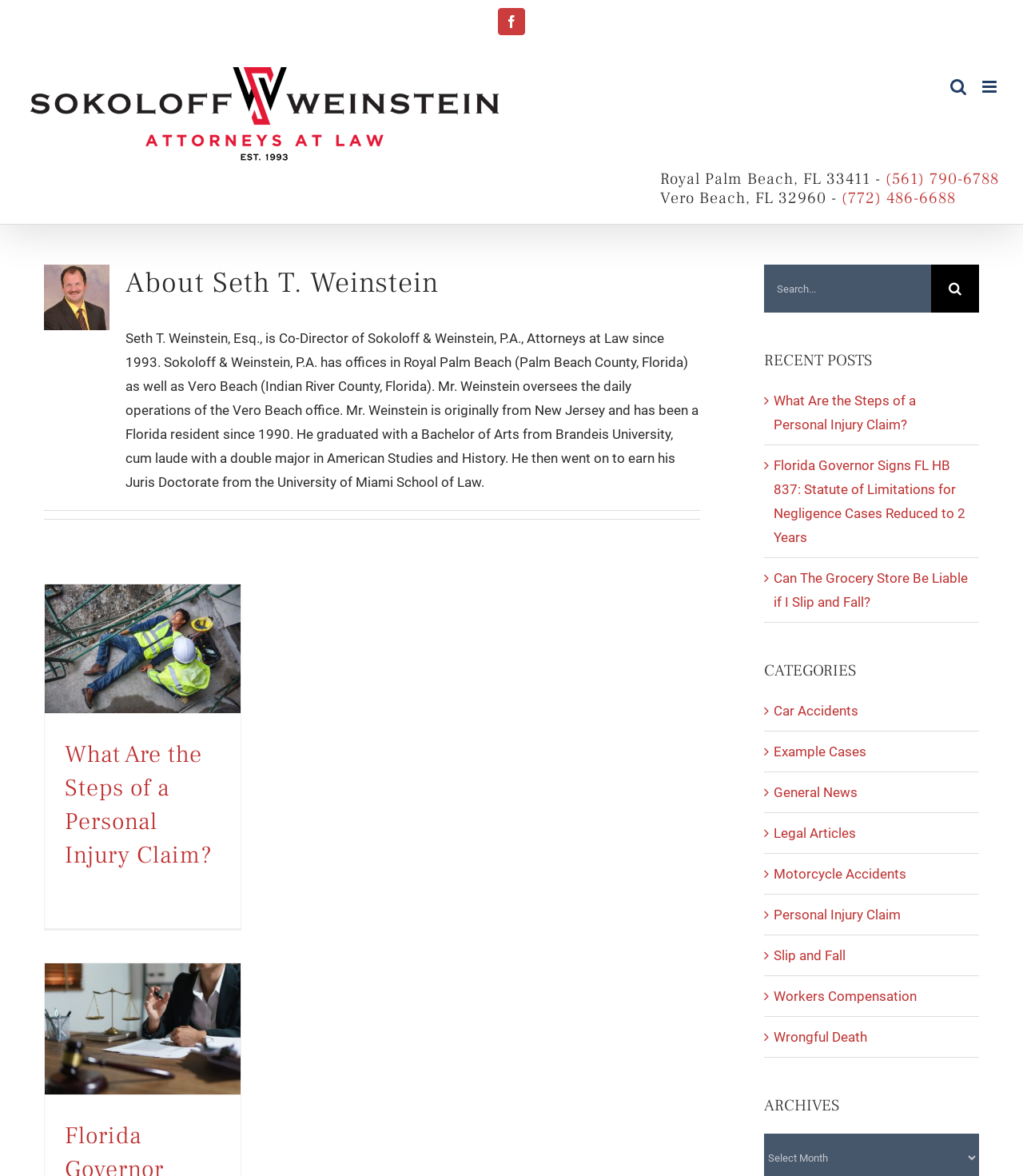What is the profession of Seth T. Weinstein?
Answer the question with a single word or phrase derived from the image.

Lawyer